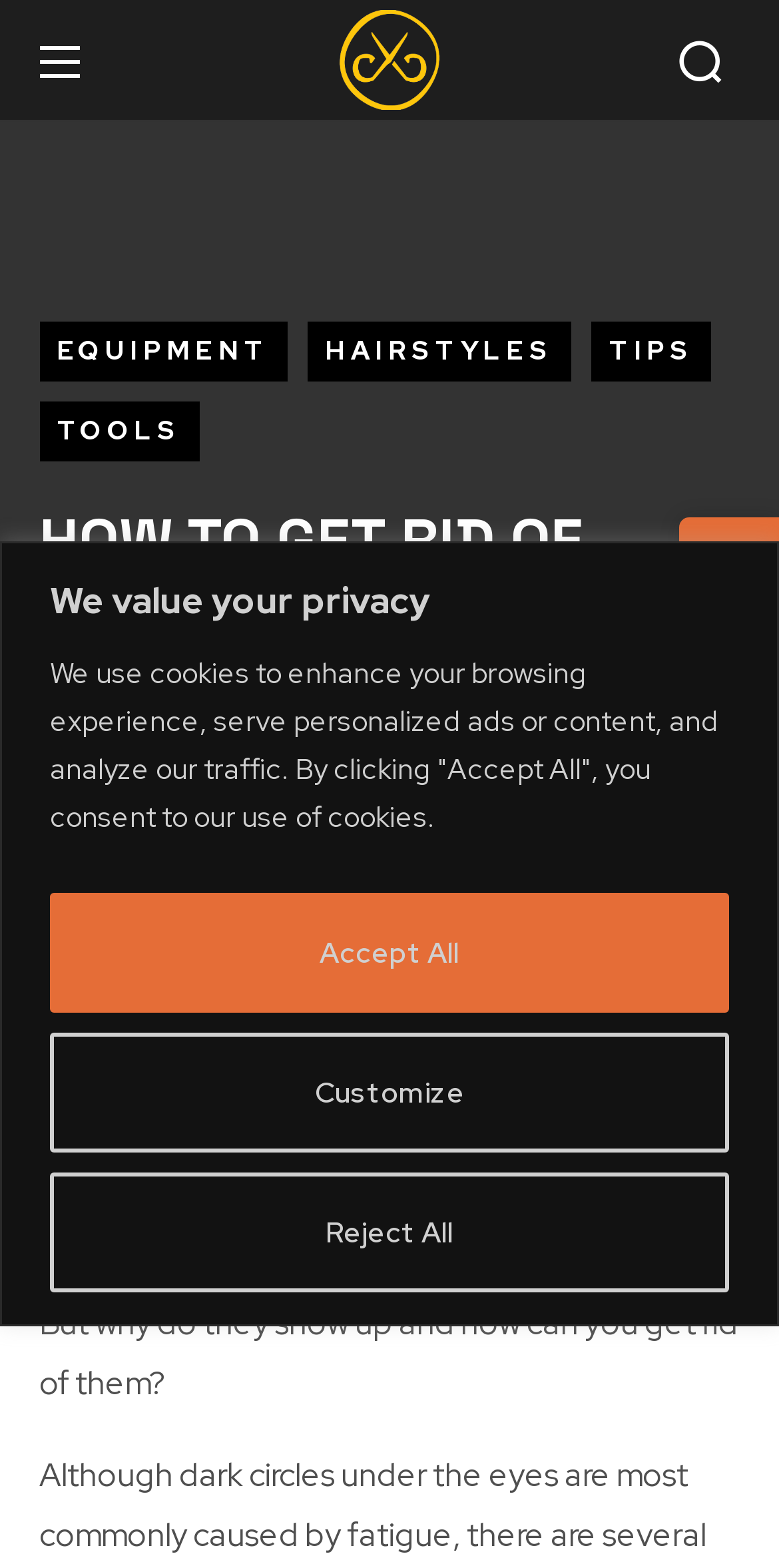What is the date of the article?
Please respond to the question with as much detail as possible.

I found the date of the article by looking at the static text element that says '26 SEPTEMBER 2023' which is located below the heading 'HOW TO GET RID OF DARK CIRCLES FOR MEN'.